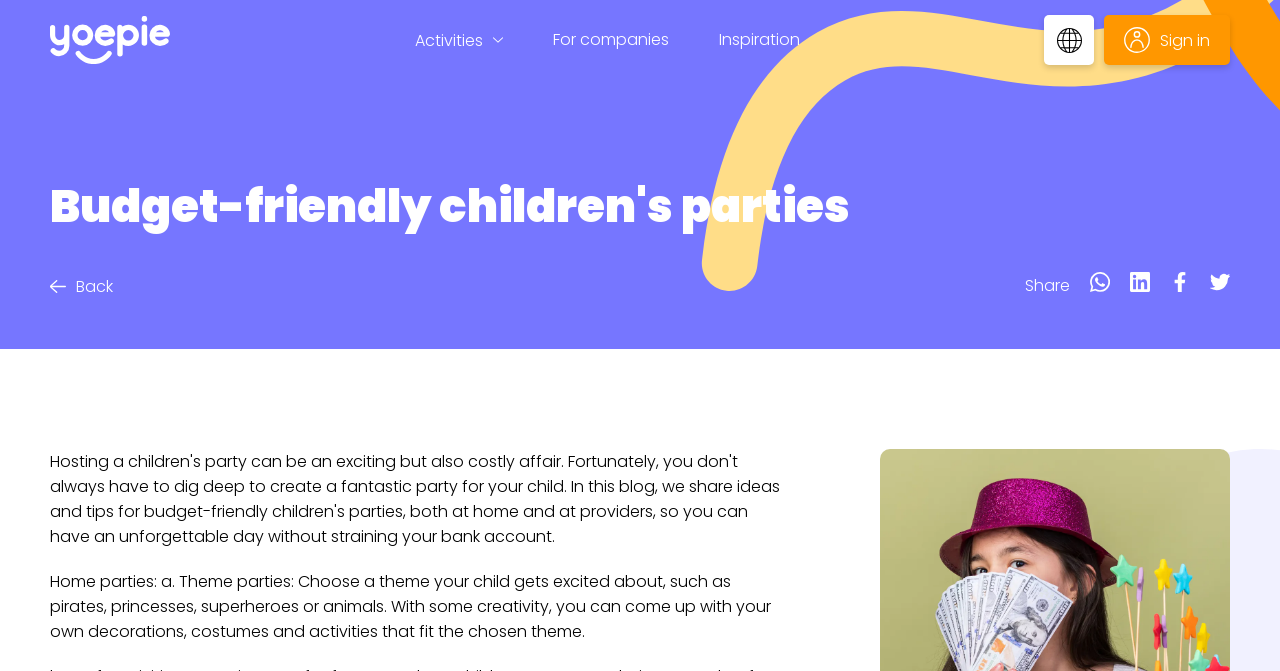Answer the question below in one word or phrase:
What is the first suggested theme for a party?

Pirates